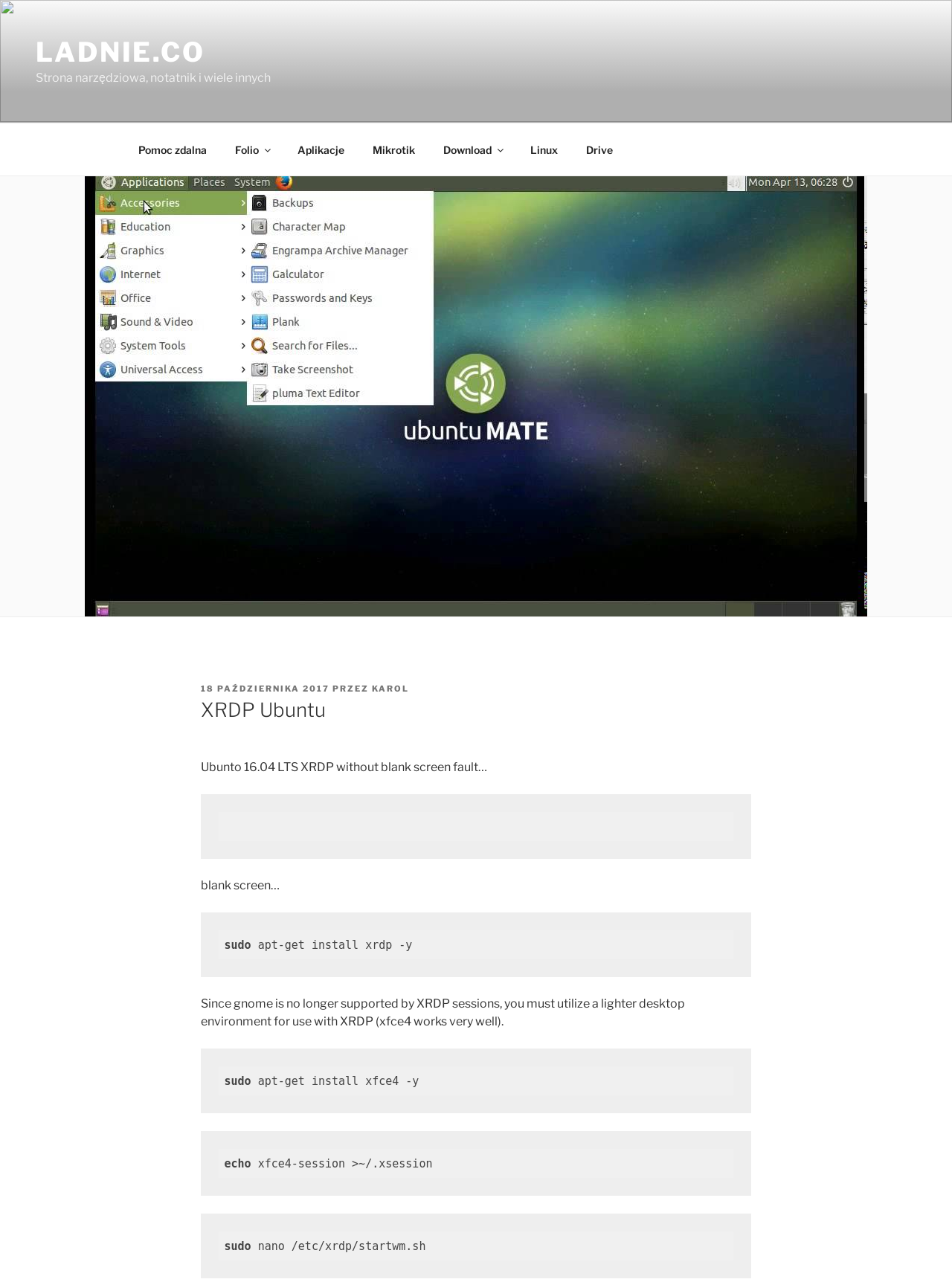What is the date of the article?
Look at the screenshot and respond with a single word or phrase.

18 PAŹDZIERNIKA 2017